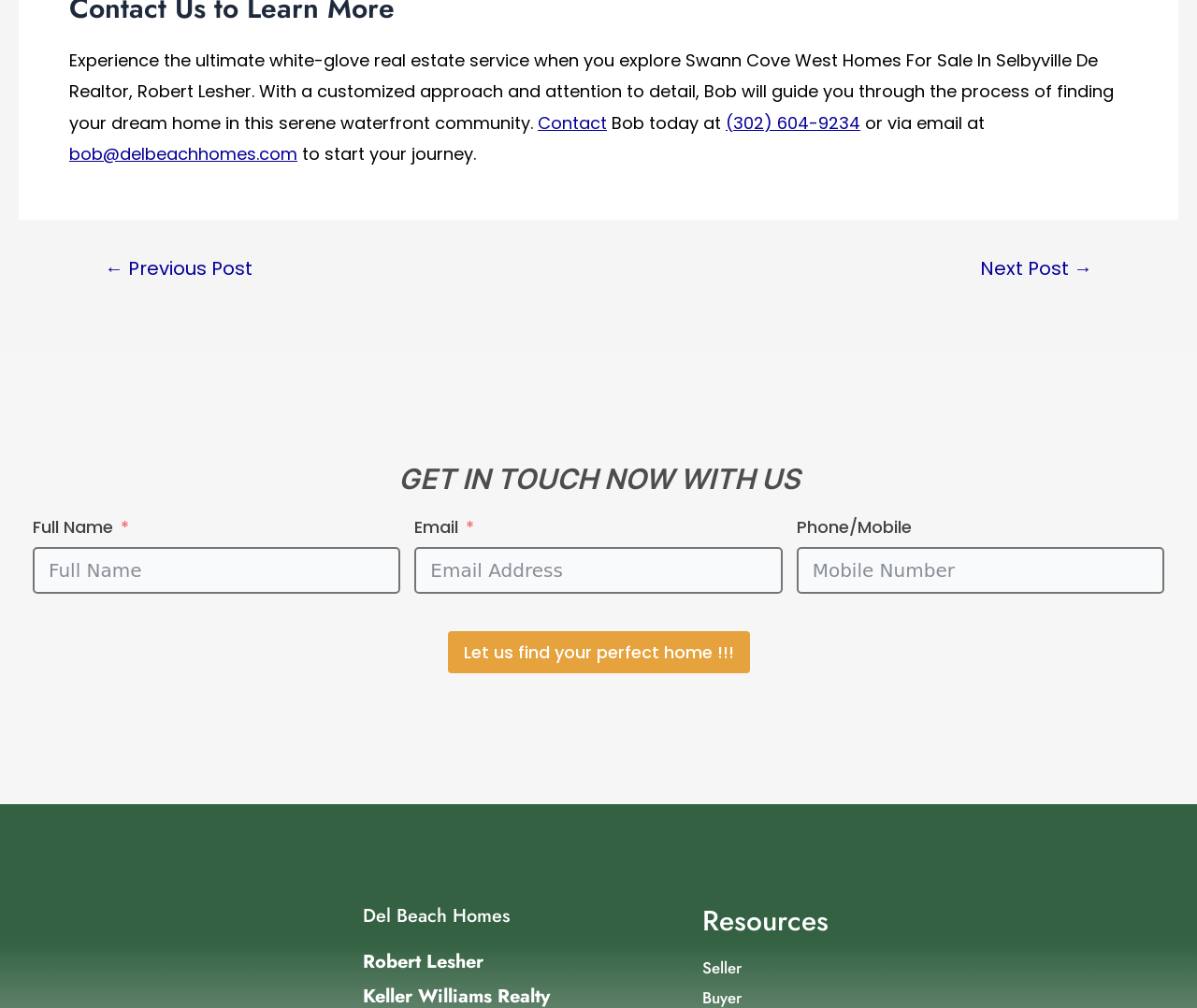What type of community is Swann Cove West?
Based on the image content, provide your answer in one word or a short phrase.

Waterfront